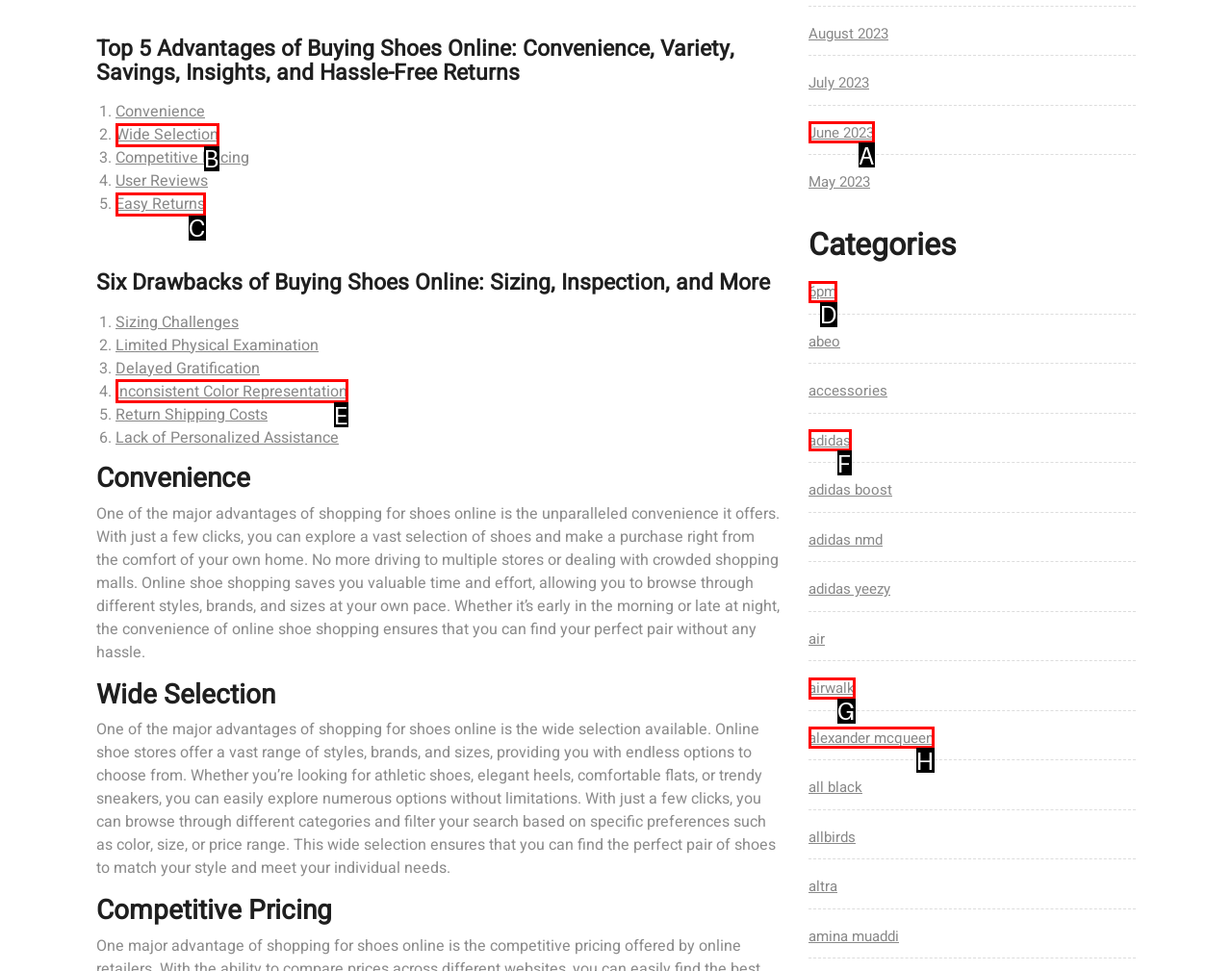From the given choices, determine which HTML element matches the description: airwalk. Reply with the appropriate letter.

G